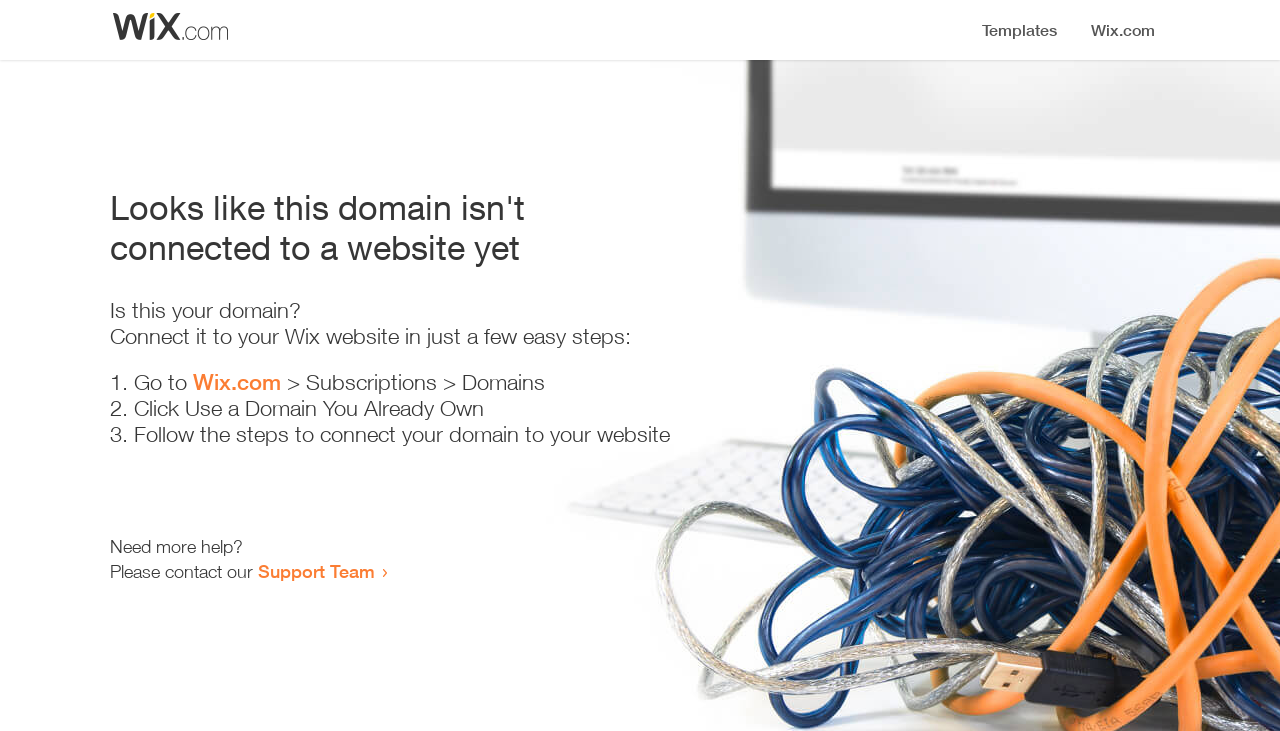Find the bounding box coordinates of the UI element according to this description: "Apply Now".

None